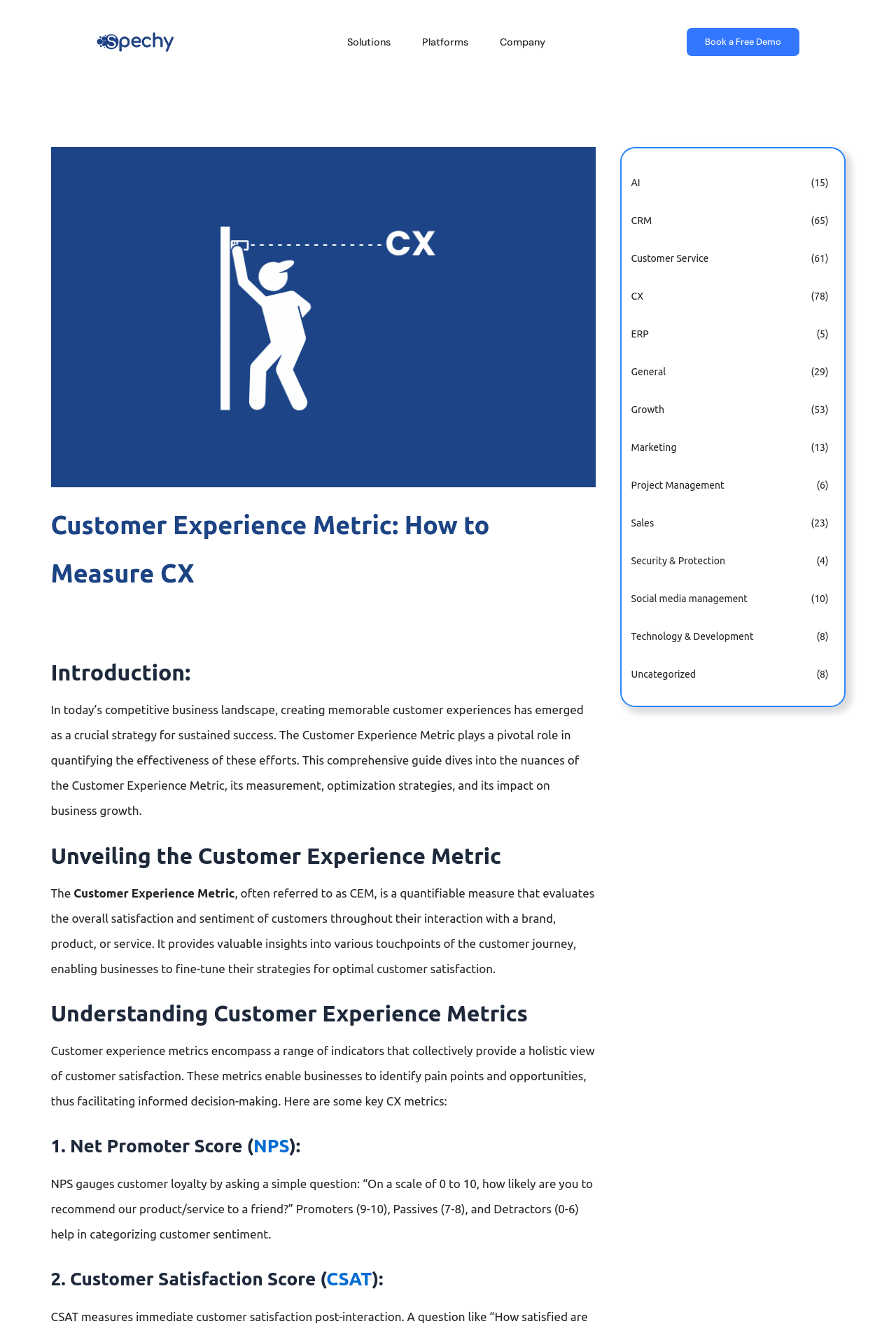Generate the main heading text from the webpage.

Customer Experience Metric: How to Measure CX